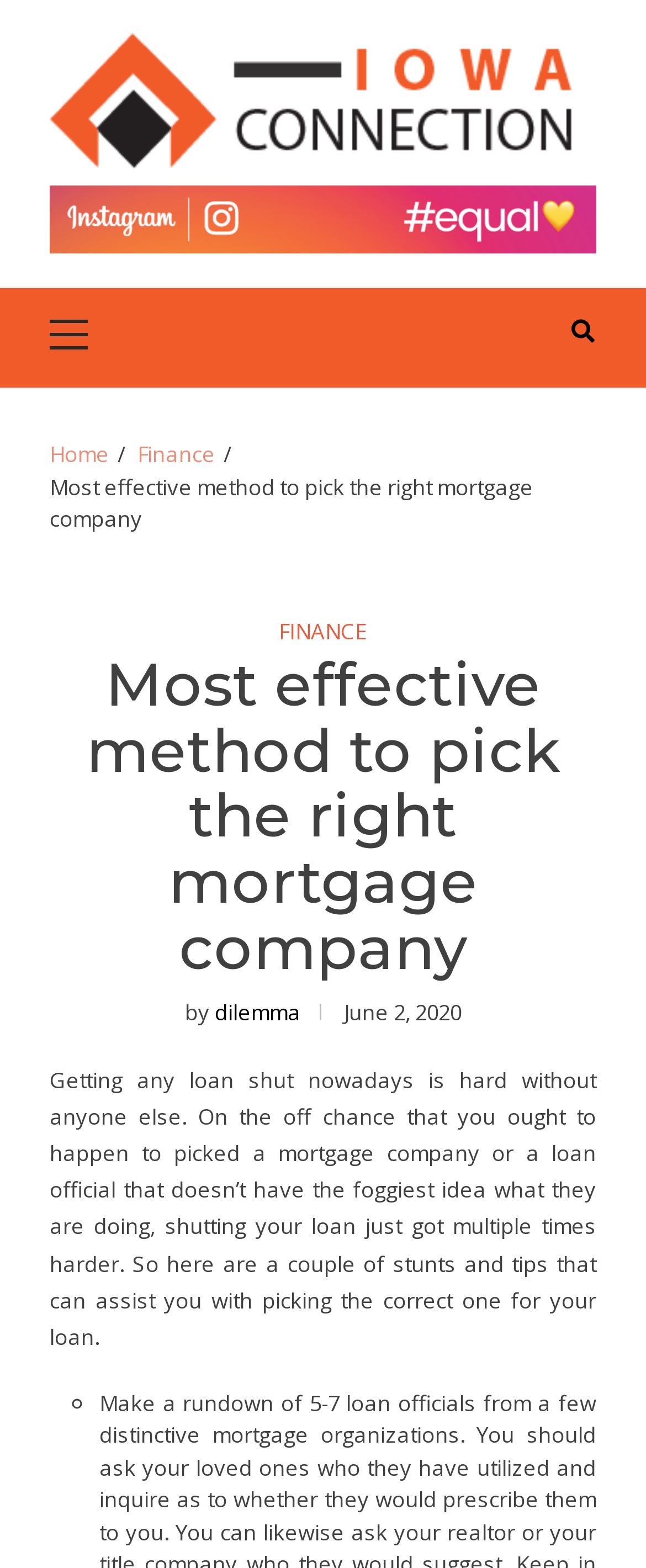What is the first point in the list of tips?
From the image, provide a succinct answer in one word or a short phrase.

◦